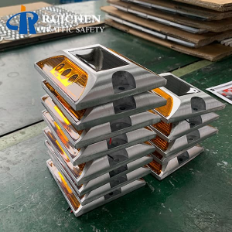What is the name of the manufacturer visible in the image?
From the image, respond with a single word or phrase.

RUICHEN